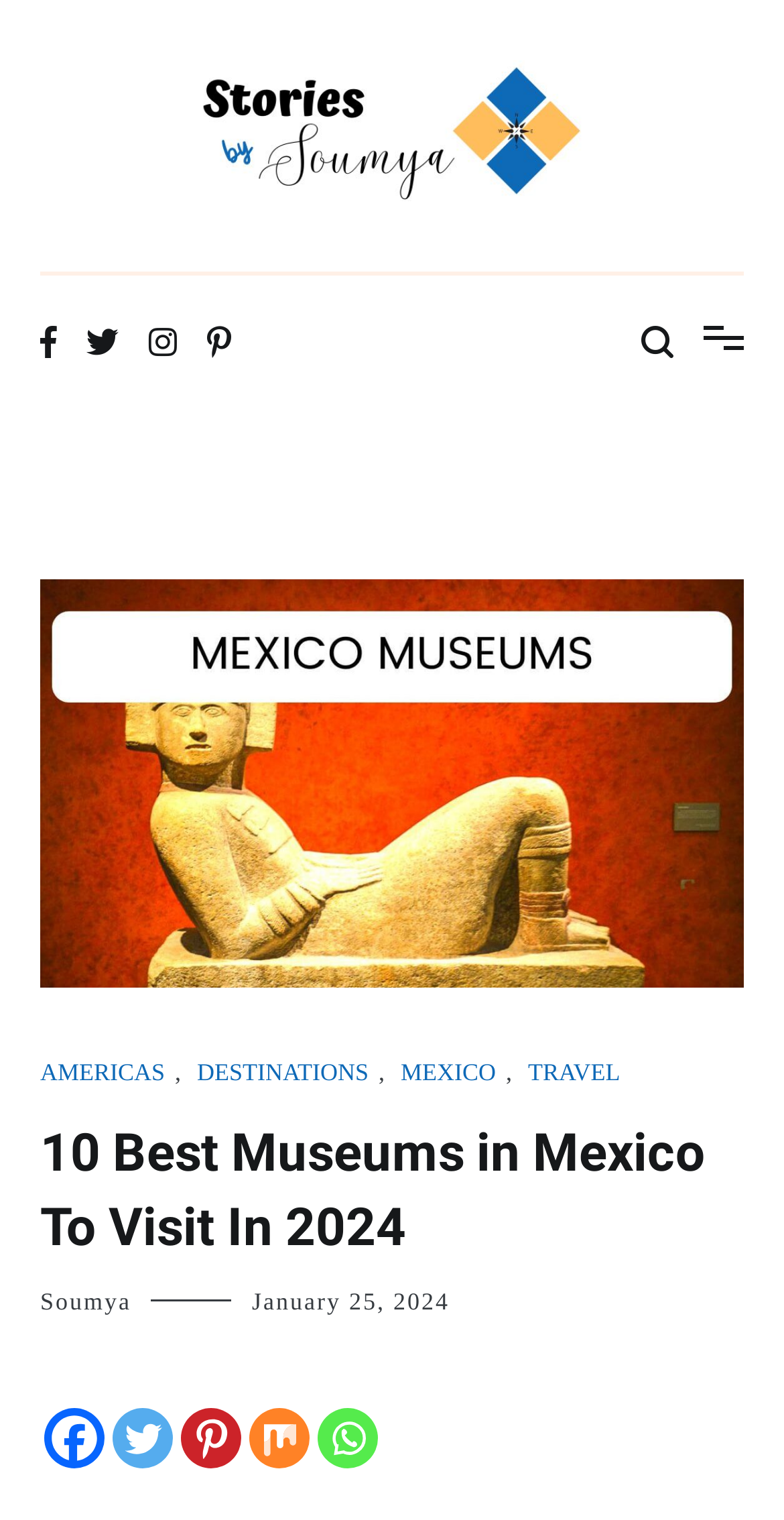Locate the bounding box coordinates of the element that needs to be clicked to carry out the instruction: "Visit the AMERICAS page". The coordinates should be given as four float numbers ranging from 0 to 1, i.e., [left, top, right, bottom].

[0.051, 0.693, 0.21, 0.718]